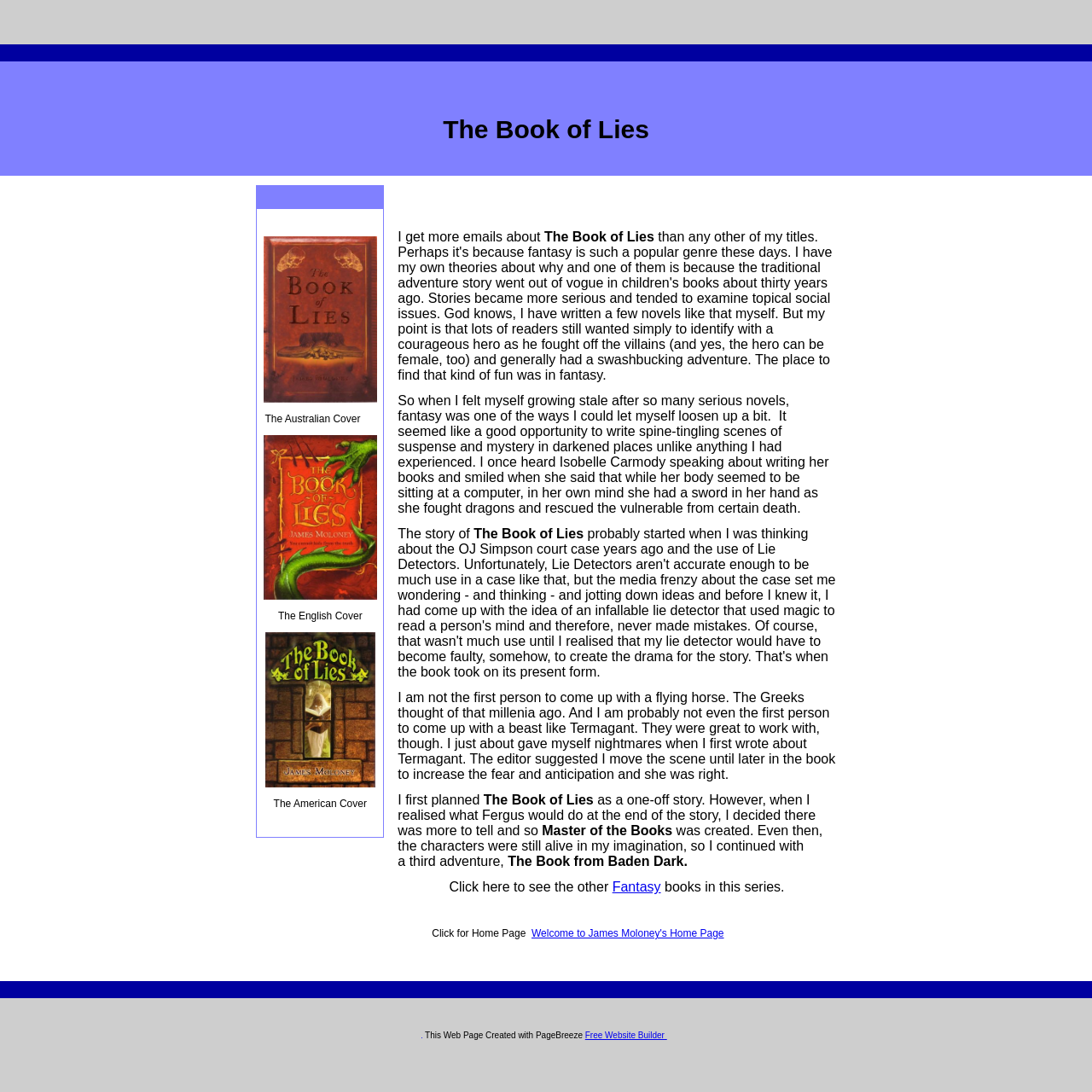What is the name of the editor who suggested a change in the book?
Provide a short answer using one word or a brief phrase based on the image.

Not mentioned